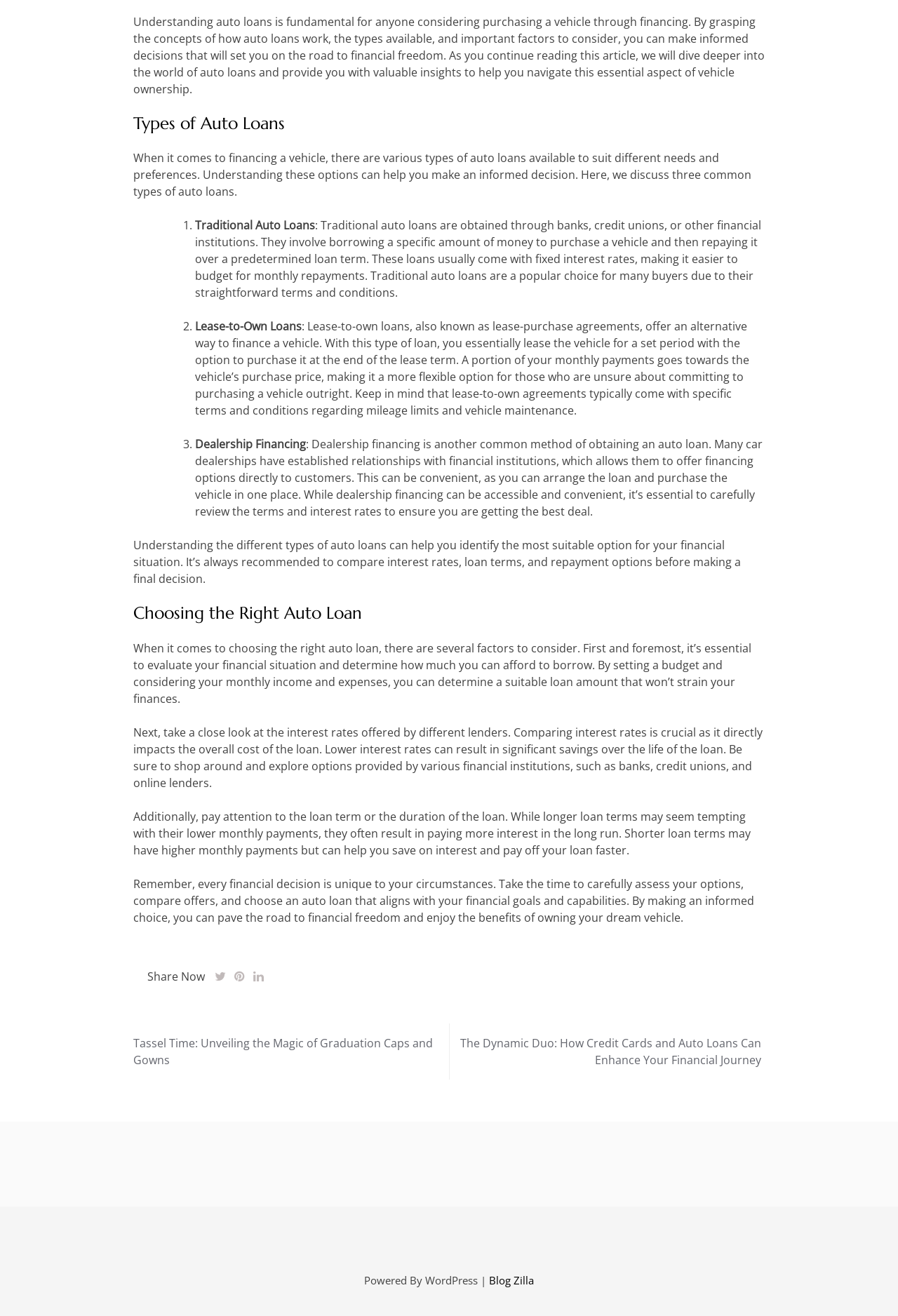What is the purpose of comparing interest rates?
Give a single word or phrase answer based on the content of the image.

To save on interest